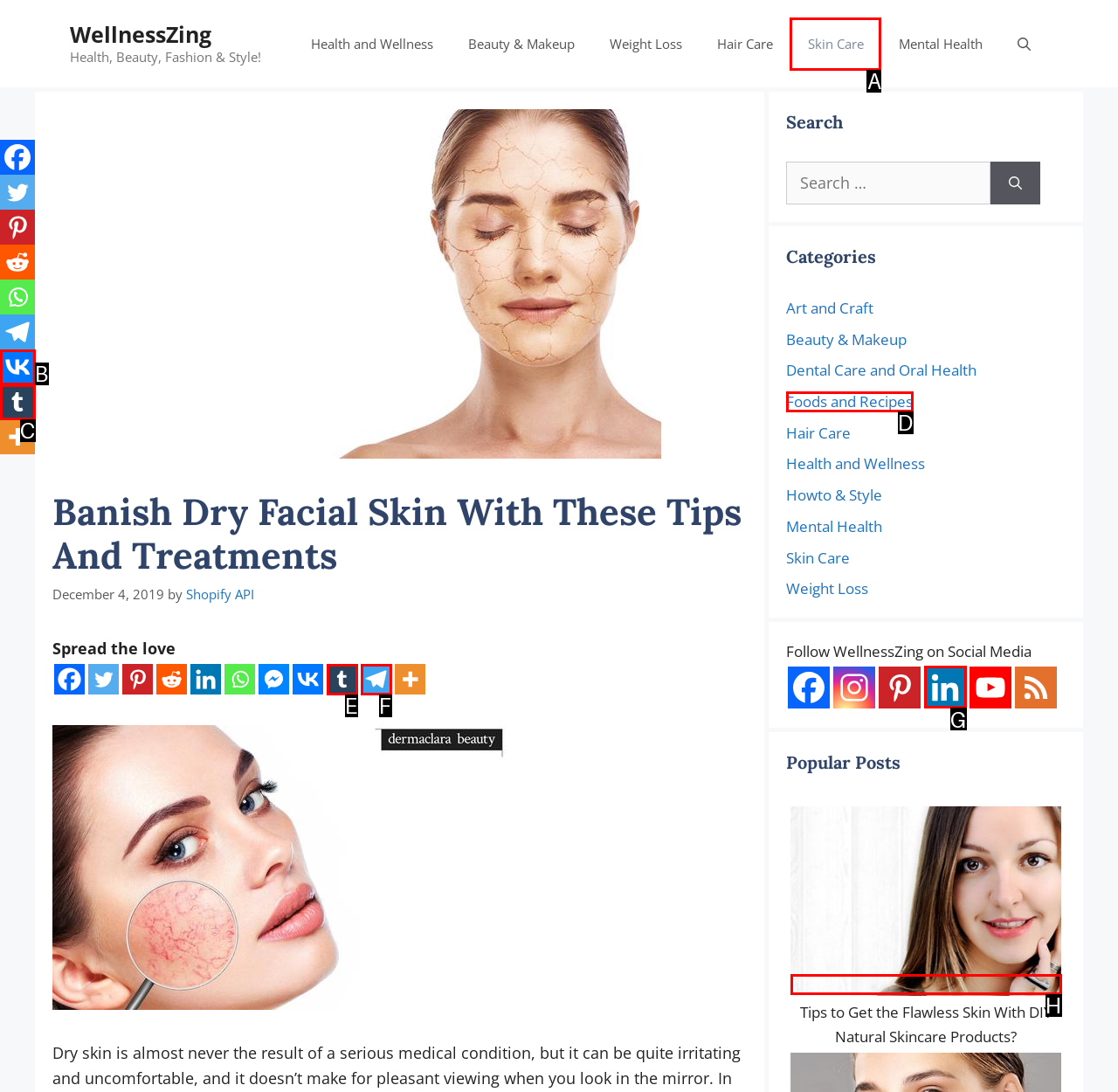Find the HTML element to click in order to complete this task: Explore Duolingo
Answer with the letter of the correct option.

None